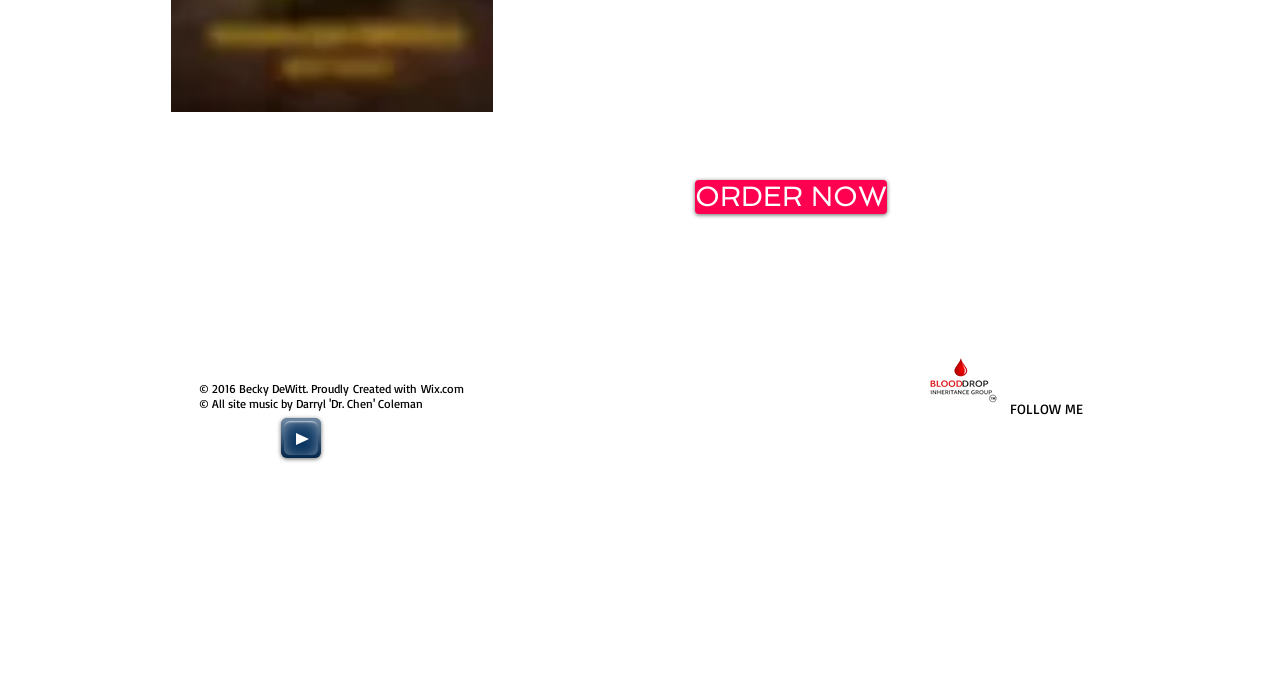Locate the UI element that matches the description ORDER NOW in the webpage screenshot. Return the bounding box coordinates in the format (top-left x, top-left y, bottom-right x, bottom-right y), with values ranging from 0 to 1.

[0.543, 0.263, 0.693, 0.312]